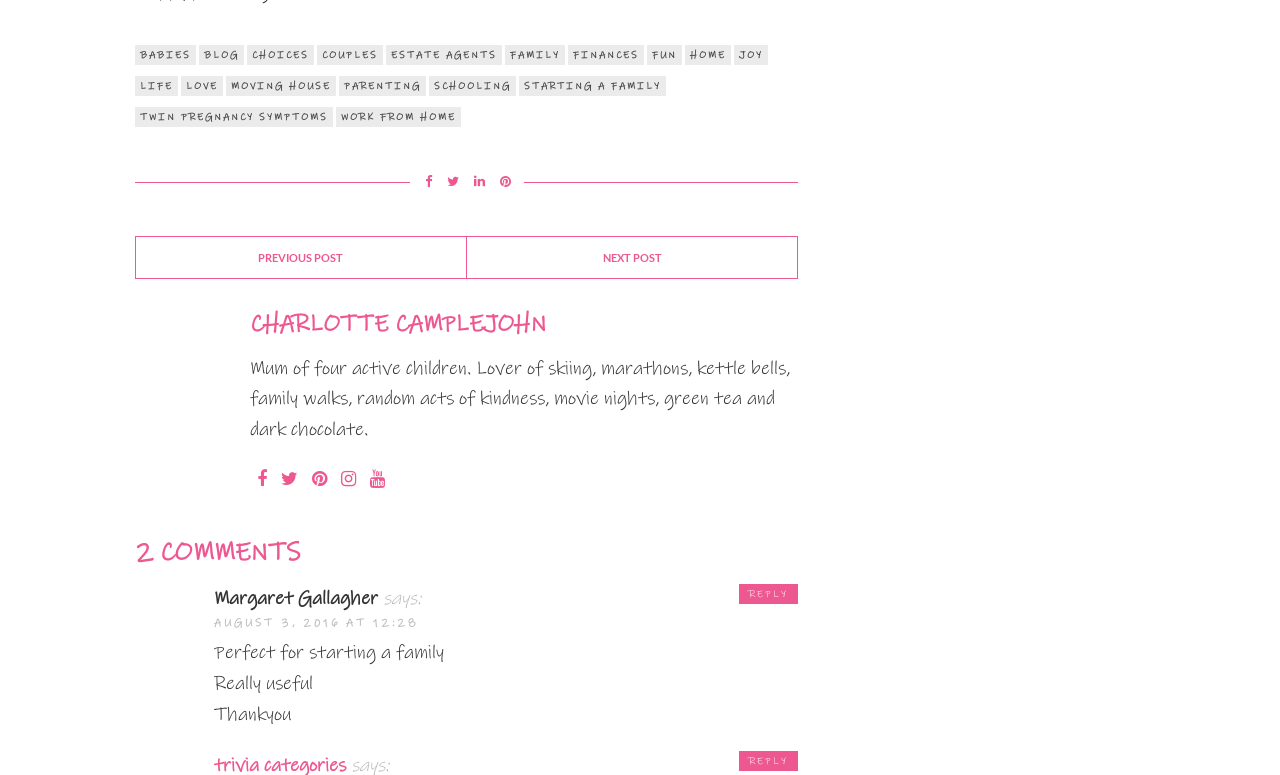What is the name of the person who commented 'Really useful'?
Give a detailed and exhaustive answer to the question.

The name of the person who commented 'Really useful' is not mentioned in the webpage. Only the comments are mentioned, but not the names of the people who commented.